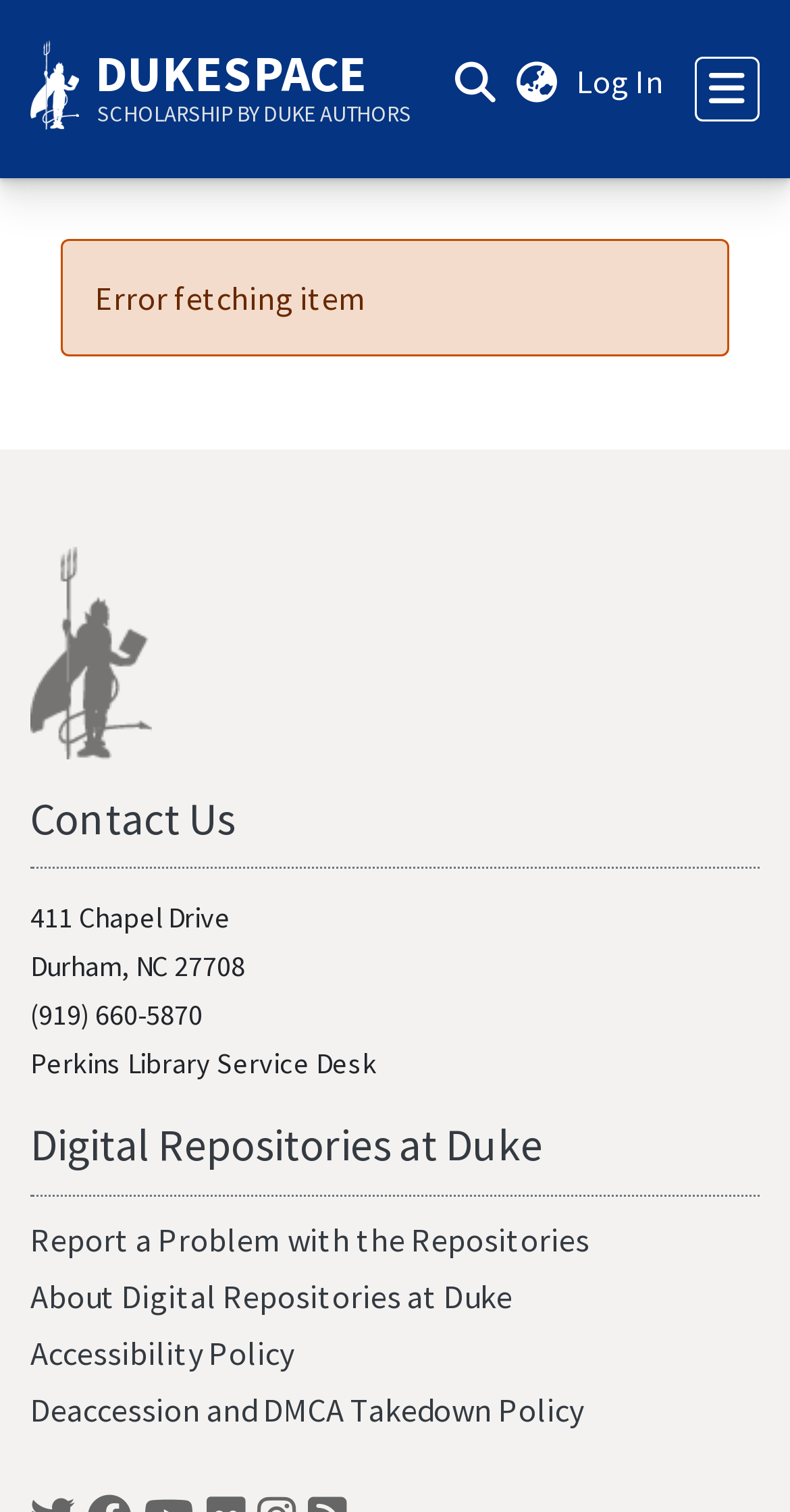Highlight the bounding box coordinates of the element you need to click to perform the following instruction: "Switch language."

[0.647, 0.038, 0.711, 0.07]